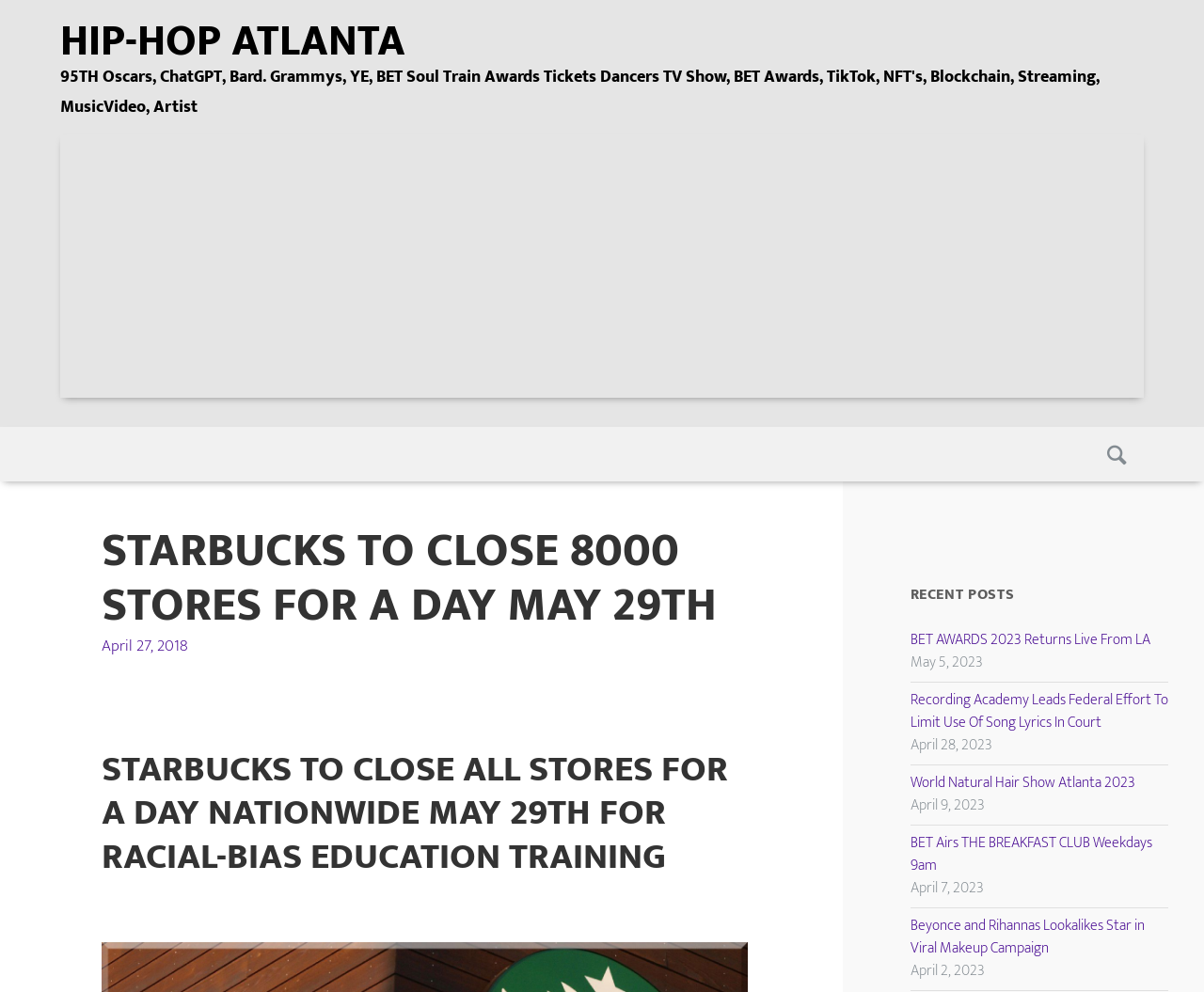Explain in detail what is displayed on the webpage.

The webpage appears to be a news article or blog post about Starbucks closing 8000 stores for a day on May 29th. At the top of the page, there is a link to "HIP-HOP ATLANTA" and a heading with the same text. Below this, there is an advertisement iframe.

The main content of the page is divided into sections. The first section has a heading that repeats the title of the article, "STARBUCKS TO CLOSE 8000 STORES FOR A DAY MAY 29TH". Below this, there is a posted date, "April 27, 2018", and a brief summary or introduction to the article.

The next section is headed "RECENT POSTS" and contains a list of links to other articles, each with a title and a posted date. There are six recent posts listed, with titles such as "BET AWARDS 2023 Returns Live From LA" and "Beyonce and Rihannas Lookalikes Star in Viral Makeup Campaign". The posted dates range from April 2, 2023, to May 5, 2023.

The layout of the page is organized, with clear headings and concise text. The links and articles are arranged in a logical order, making it easy to navigate the page.